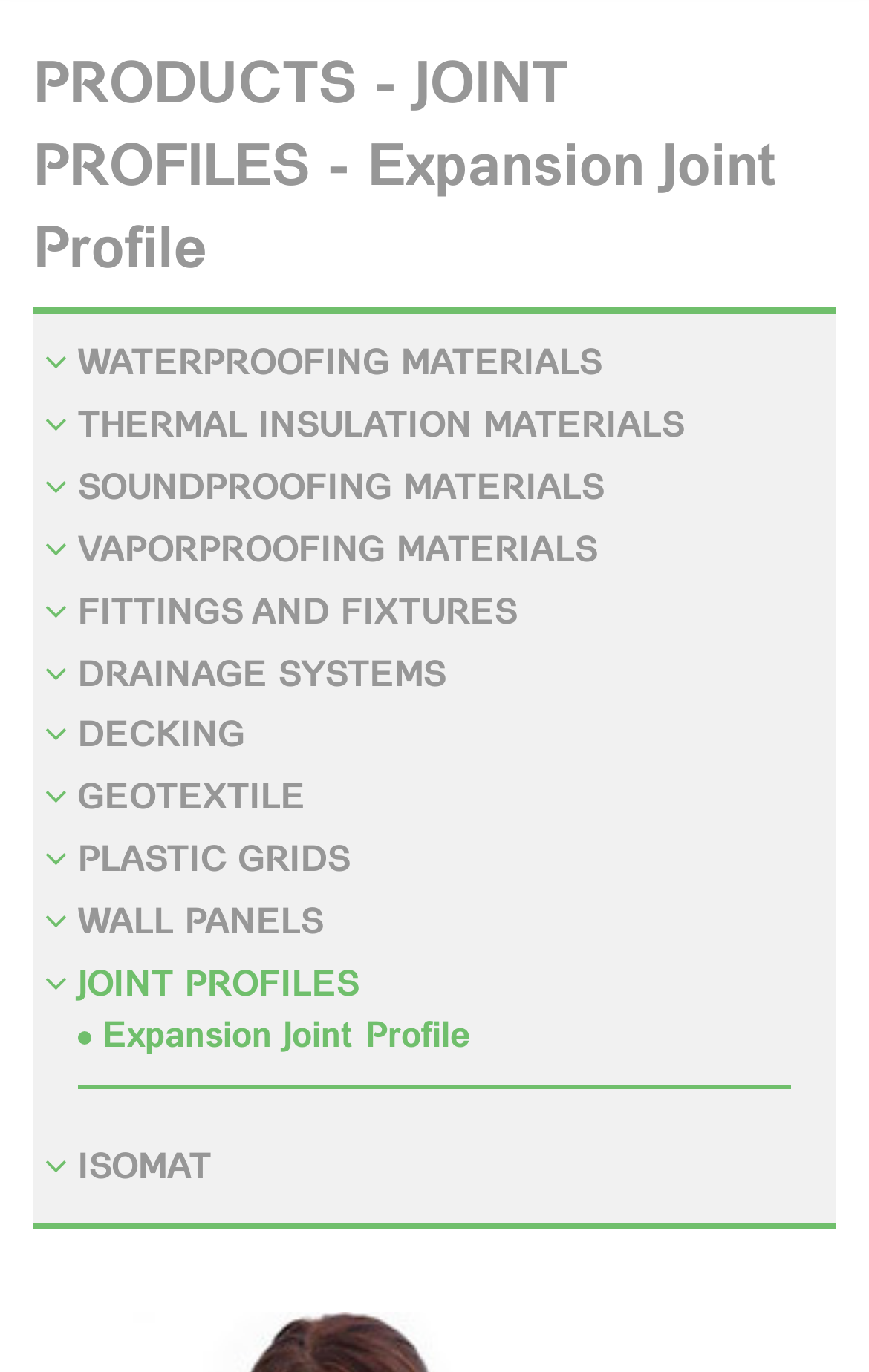Bounding box coordinates must be specified in the format (top-left x, top-left y, bottom-right x, bottom-right y). All values should be floating point numbers between 0 and 1. What are the bounding box coordinates of the UI element described as: Fittings and fixtures

[0.051, 0.427, 0.595, 0.464]